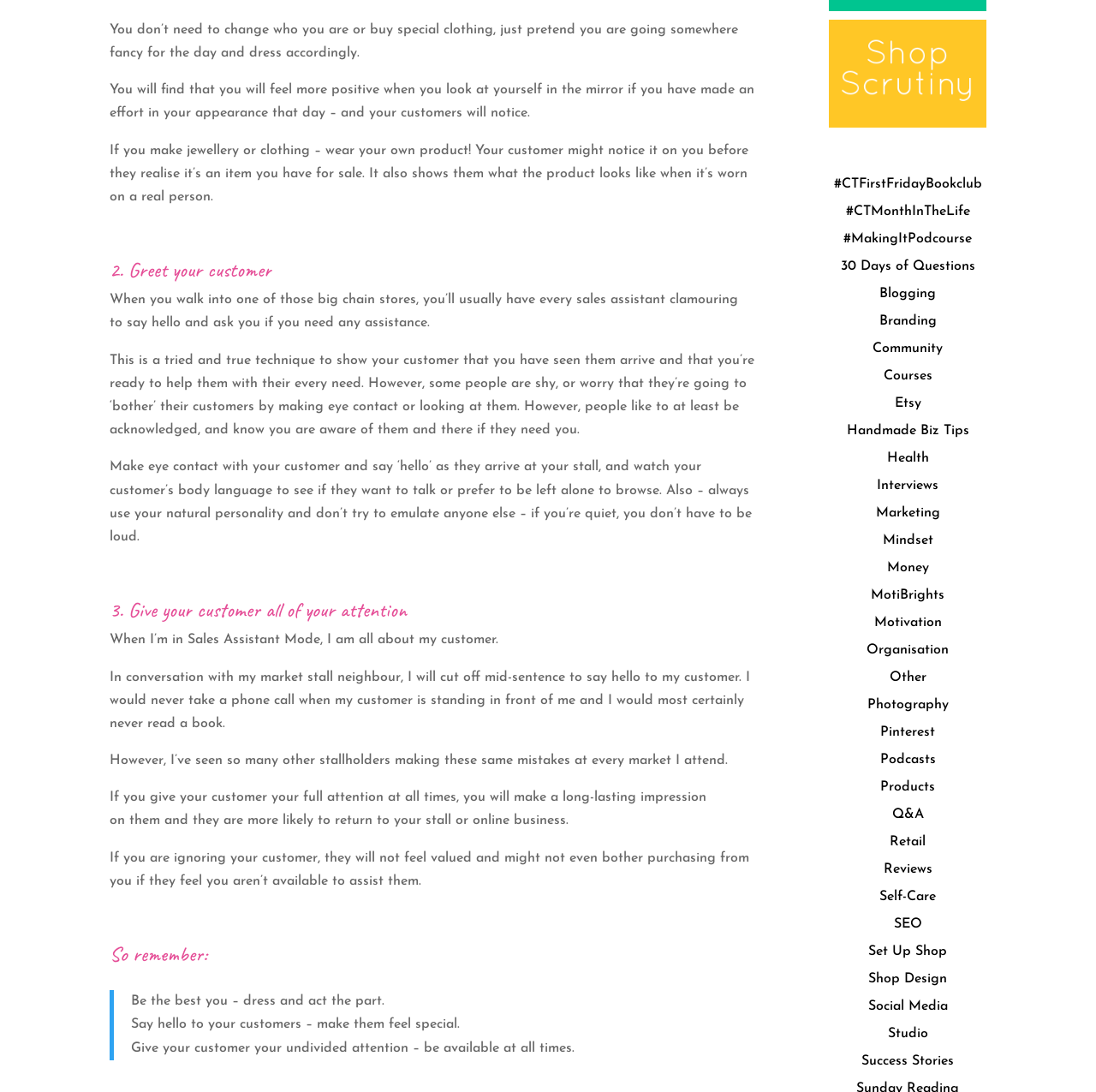Provide the bounding box coordinates of the HTML element described by the text: "30 Days of Questions". The coordinates should be in the format [left, top, right, bottom] with values between 0 and 1.

[0.767, 0.237, 0.89, 0.25]